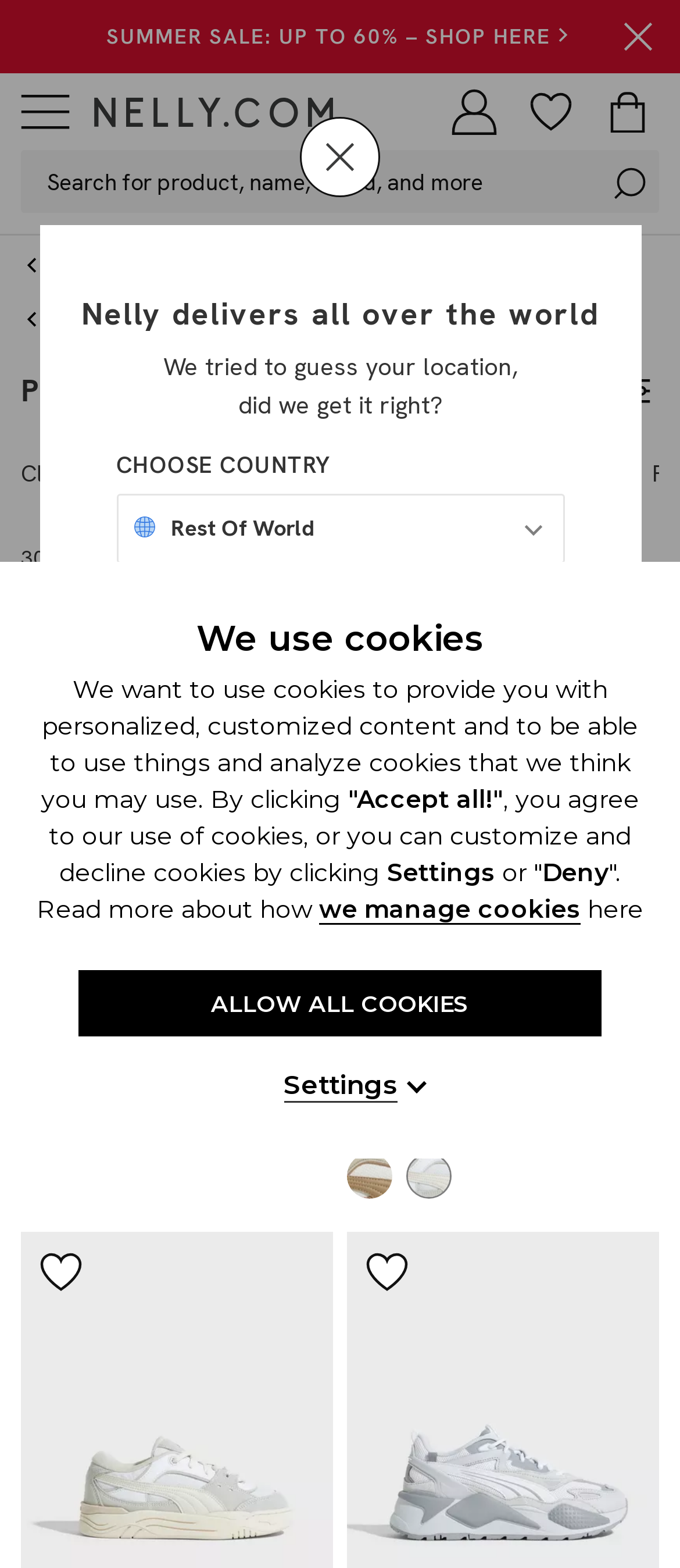Explain in detail what is displayed on the webpage.

This webpage is an e-commerce platform, specifically a product page for Puma products on Nelly.com. At the top, there is a notification about cookies, with options to accept all, customize, or deny cookies. Below this, there is a prominent banner advertising a summer sale with up to 60% off, accompanied by a "Go to page" button and an image.

On the left side, there is a menu with options to choose a country, language, and enter the Nelly.com website. There is also a search bar at the top, allowing users to search for specific products.

The main content area displays a list of Puma products, with each product featuring an image, product name, price, and a "Save to favorites" button. Some products have a "SALE" tag and display the original and discounted prices. There are also buttons to sort the products by best match.

At the top right, there are links to the Nelly.com homepage, login, and shopping bag. There is also a menu button with an image of three horizontal lines.

Throughout the page, there are various buttons and links, including "Close" buttons for the cookie notification and the menu, as well as links to specific product pages and categories like "Clothes" and "Trousers".